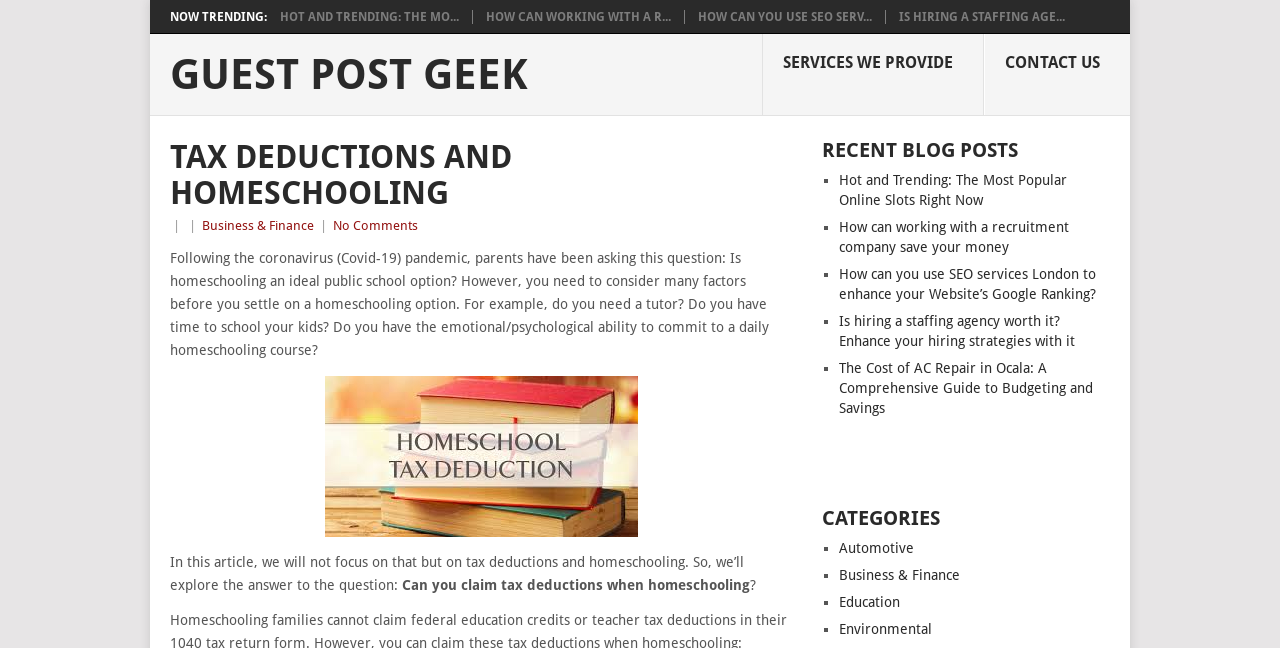Bounding box coordinates are to be given in the format (top-left x, top-left y, bottom-right x, bottom-right y). All values must be floating point numbers between 0 and 1. Provide the bounding box coordinate for the UI element described as: Services We Provide

[0.595, 0.053, 0.769, 0.18]